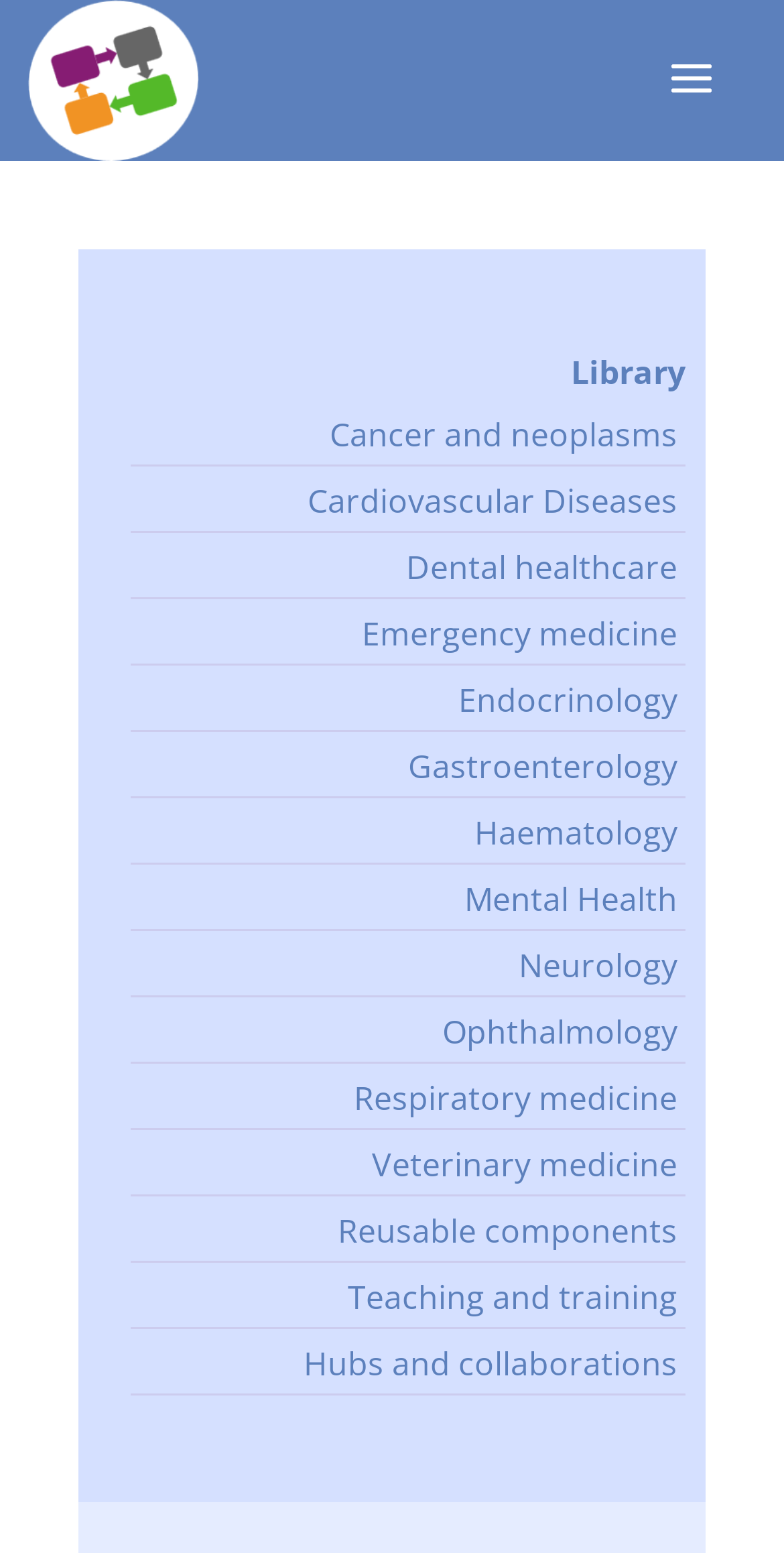Mark the bounding box of the element that matches the following description: "Cardiovascular Diseases".

[0.392, 0.308, 0.864, 0.337]